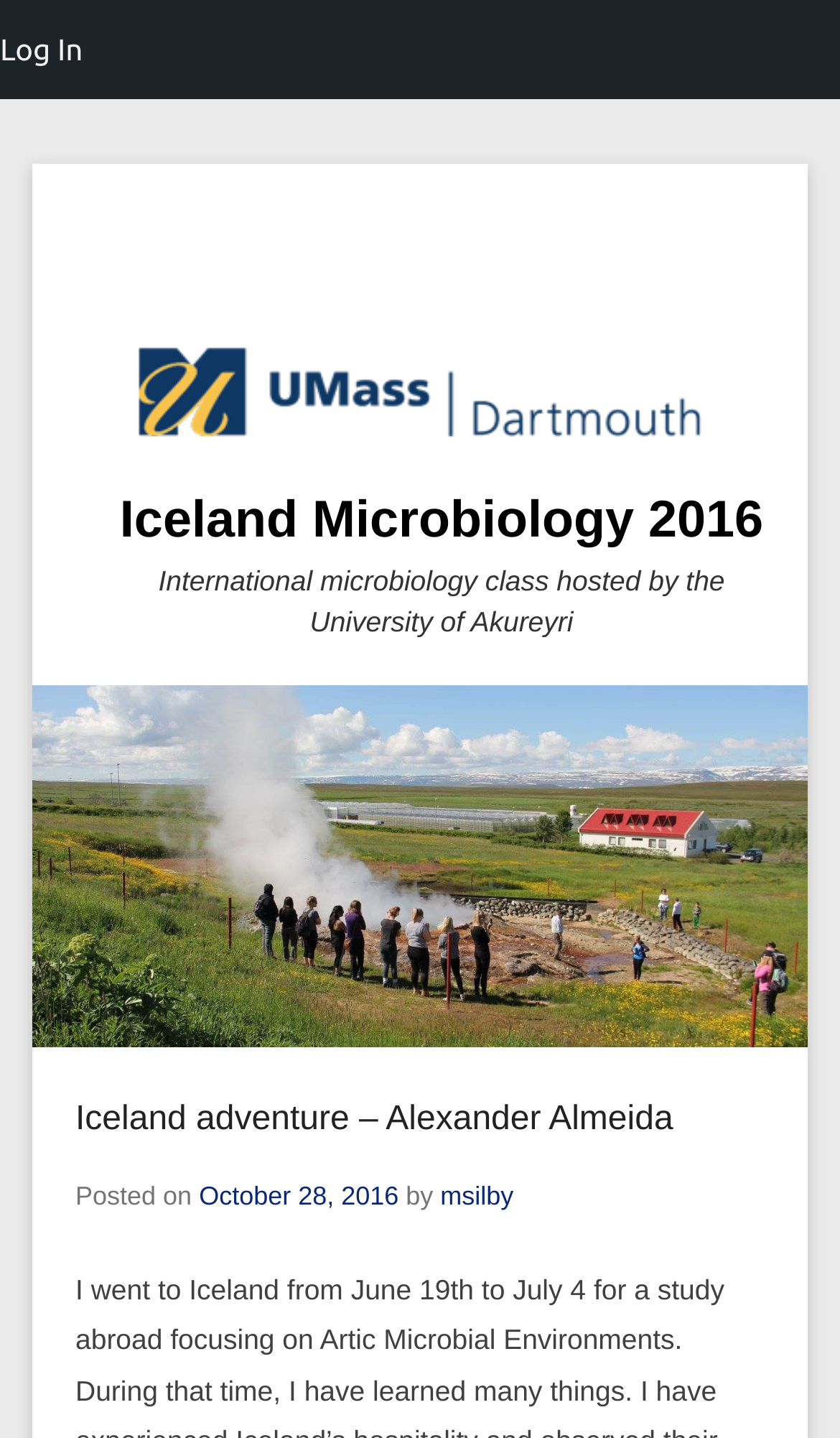Provide the bounding box coordinates in the format (top-left x, top-left y, bottom-right x, bottom-right y). All values are floating point numbers between 0 and 1. Determine the bounding box coordinate of the UI element described as: October 28, 2016

[0.237, 0.822, 0.475, 0.842]